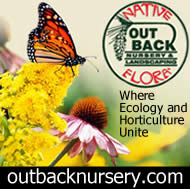Provide a comprehensive description of the image.

This vibrant image features a close-up view of a butterfly perched on bright yellow flowers, showcasing the beauty of native plants. Accompanying the illustration is the logo of "Out Back Nursery," which emphasizes their commitment to nature with the tagline "Where Ecology and Horticulture Unite." It invites viewers to explore their offerings related to native gardening and sustainable landscaping. The background, featuring soft pink and white floral accents, enhances the natural theme, underscoring the harmony between ecology and horticulture that the nursery promotes. The image serves as an engaging visual representation of the nursery's mission to bring together the beauty of native flora with gardening practices.